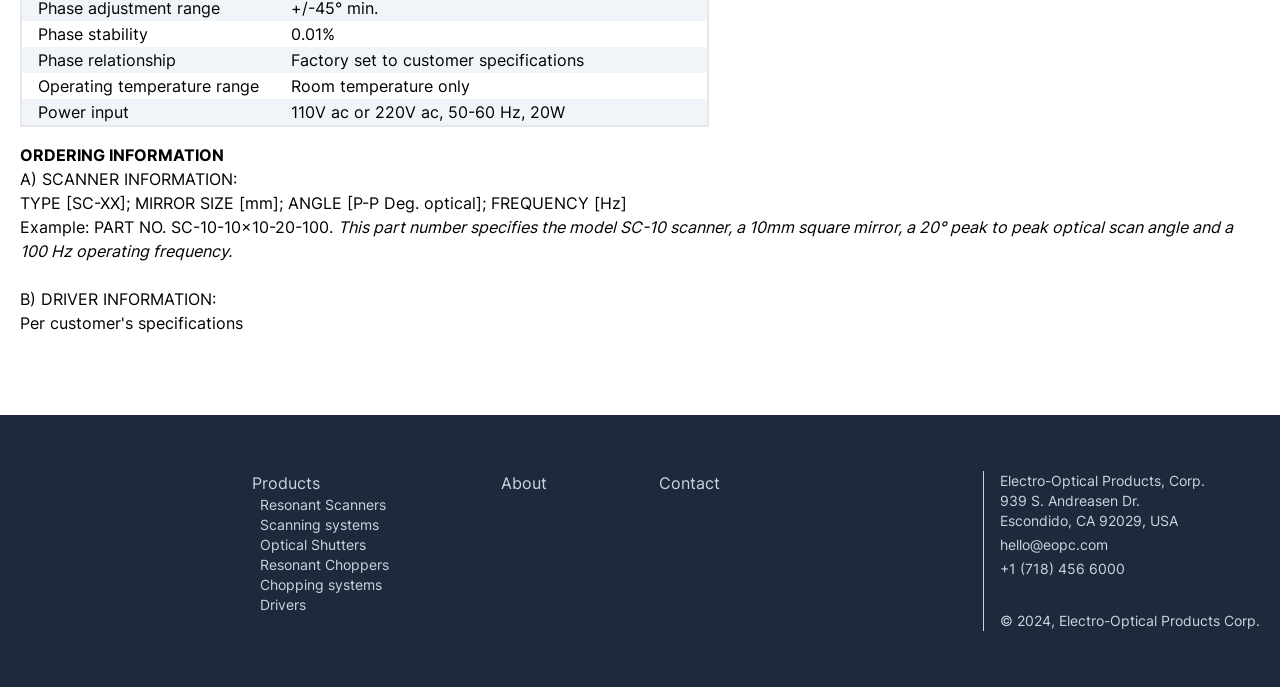Show the bounding box coordinates of the element that should be clicked to complete the task: "Click on Contact".

[0.514, 0.689, 0.562, 0.718]